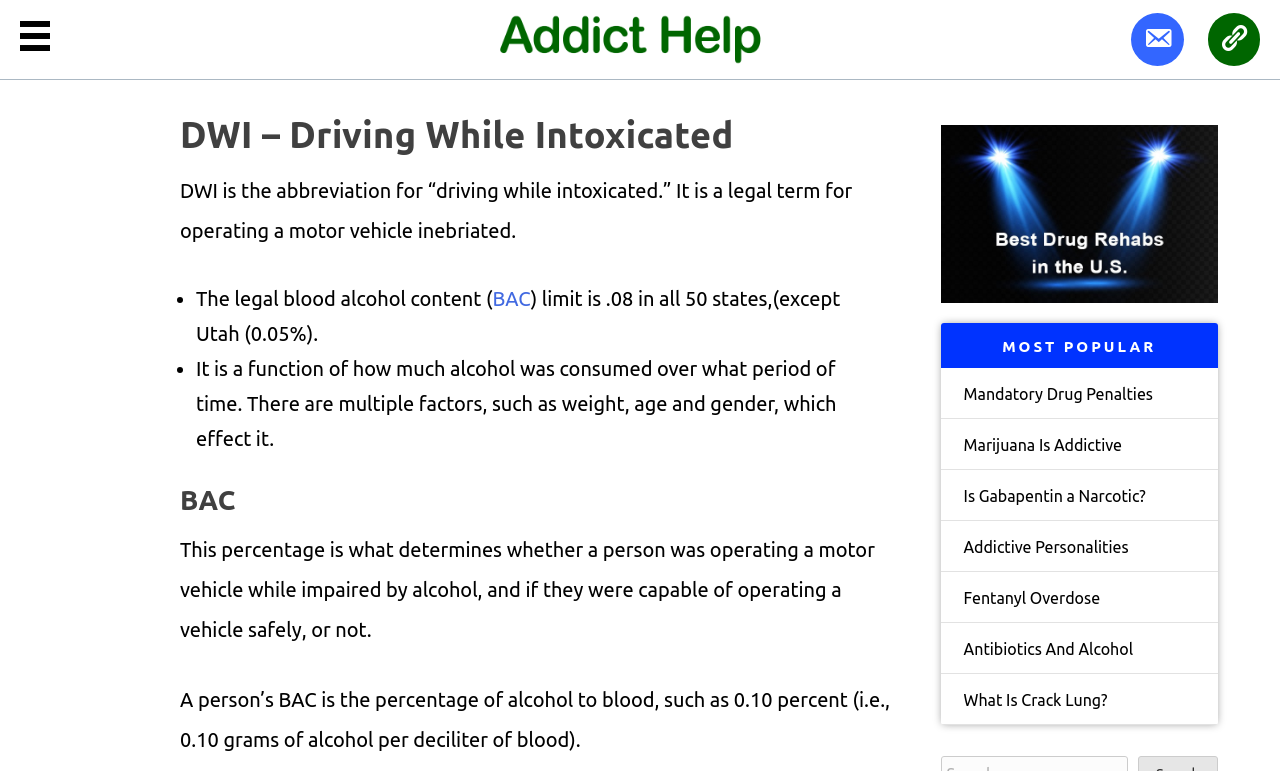Specify the bounding box coordinates for the region that must be clicked to perform the given instruction: "Click the 'Menu' button".

[0.016, 0.027, 0.034, 0.074]